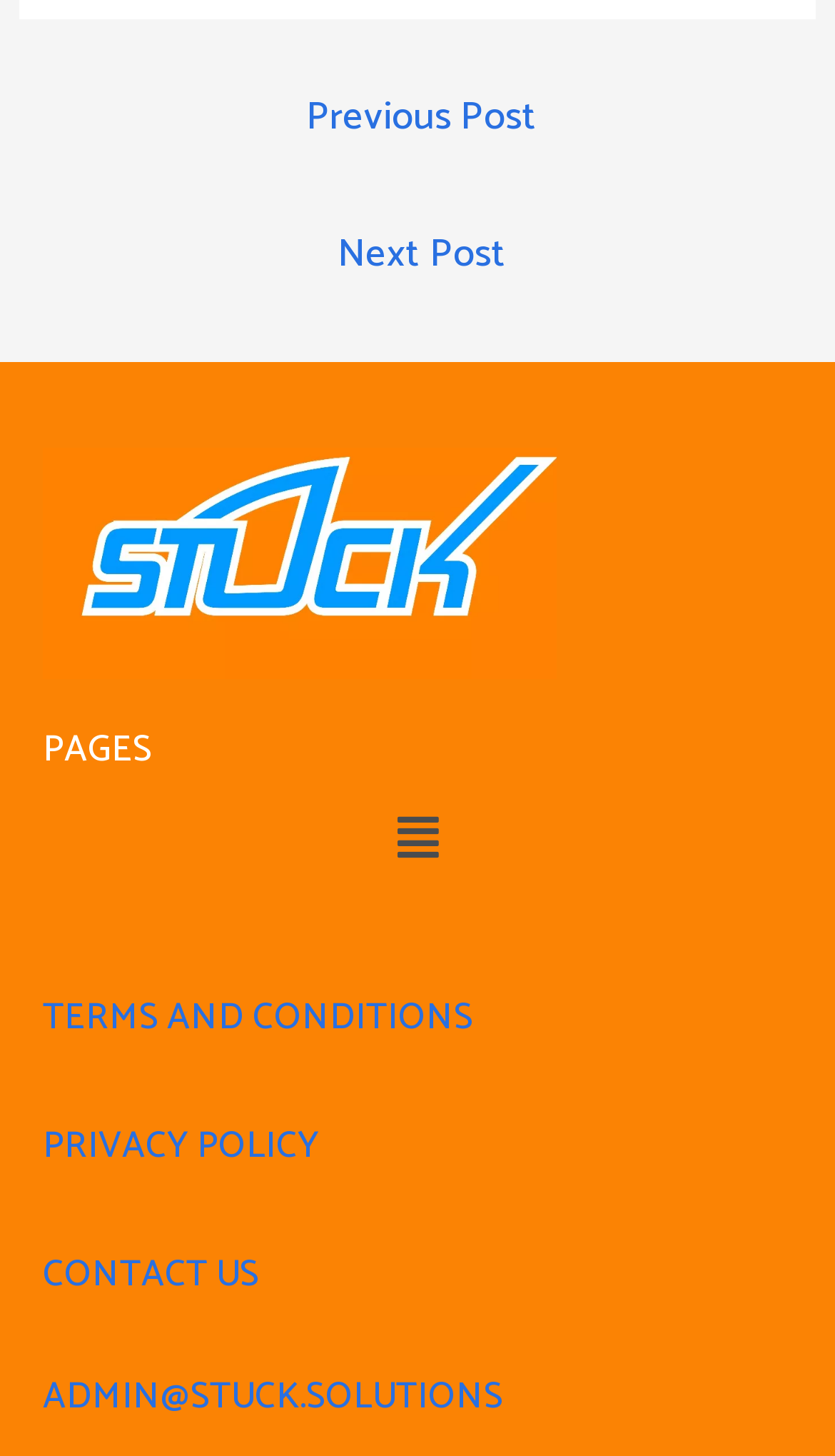Based on the element description PRIVACY POLICY, identify the bounding box of the UI element in the given webpage screenshot. The coordinates should be in the format (top-left x, top-left y, bottom-right x, bottom-right y) and must be between 0 and 1.

[0.051, 0.766, 0.382, 0.807]